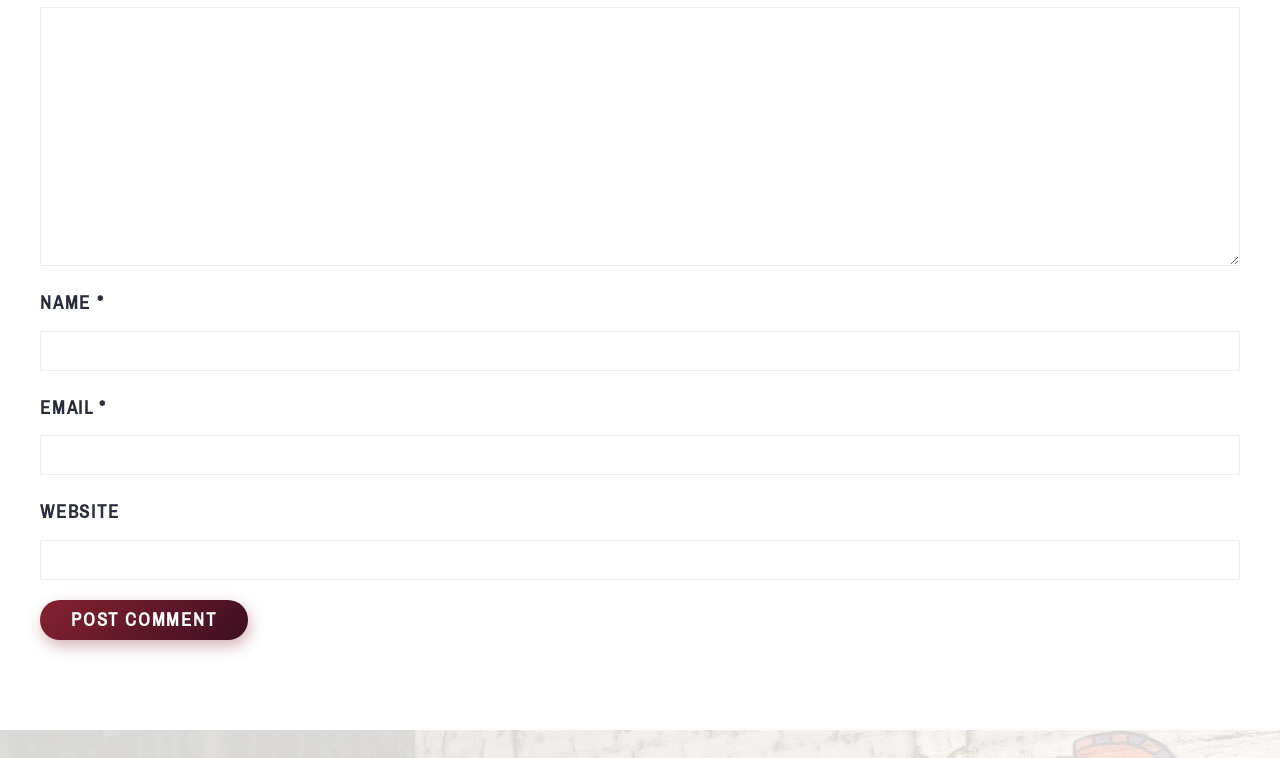Refer to the image and provide an in-depth answer to the question: 
What is the position of the 'POST COMMENT' button?

By comparing the y1 and y2 coordinates of the 'POST COMMENT' button with other elements, it can be determined that the button is located at the bottom of the webpage.